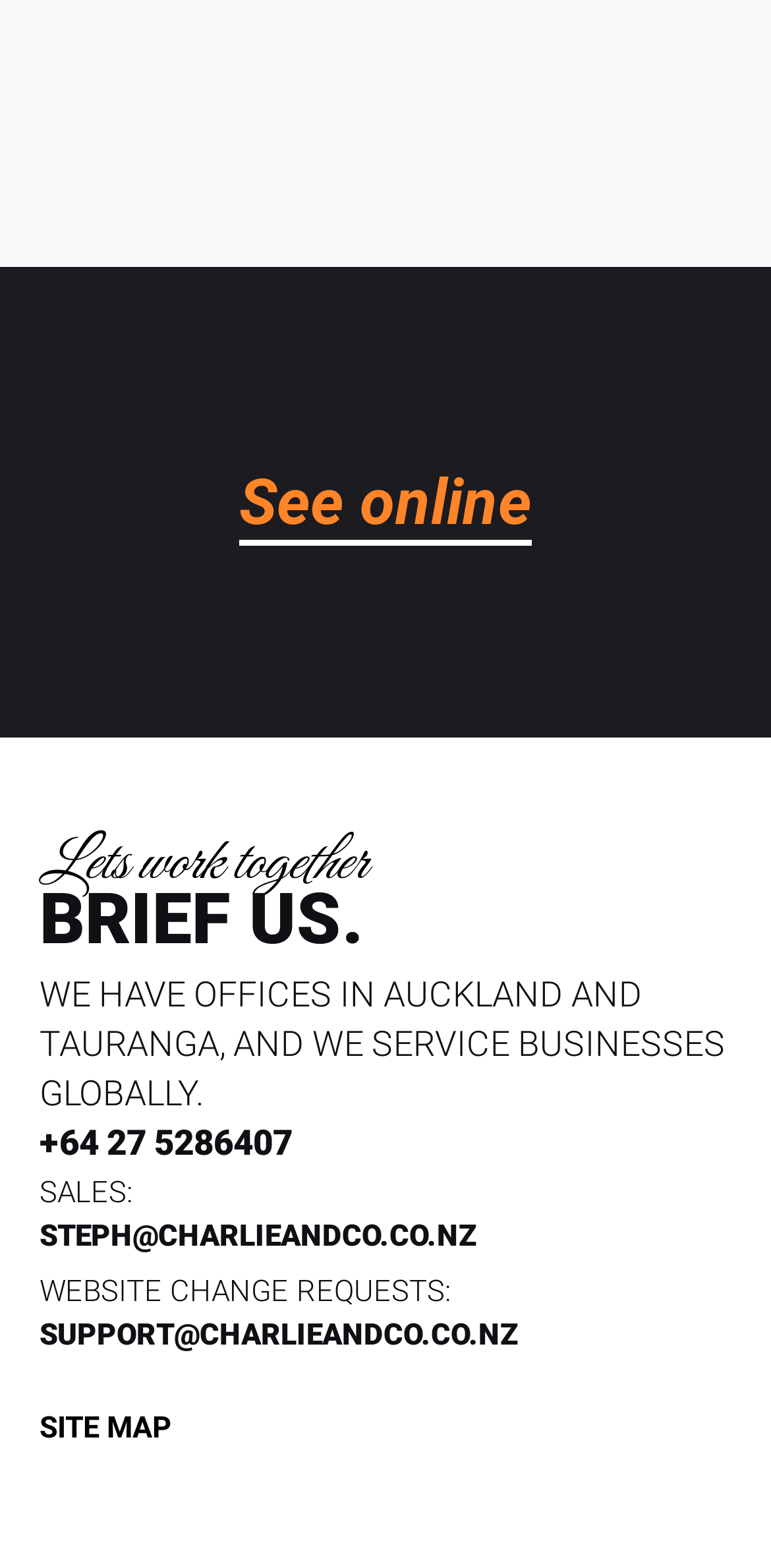Bounding box coordinates are specified in the format (top-left x, top-left y, bottom-right x, bottom-right y). All values are floating point numbers bounded between 0 and 1. Please provide the bounding box coordinate of the region this sentence describes: SUBSCRIBE

None